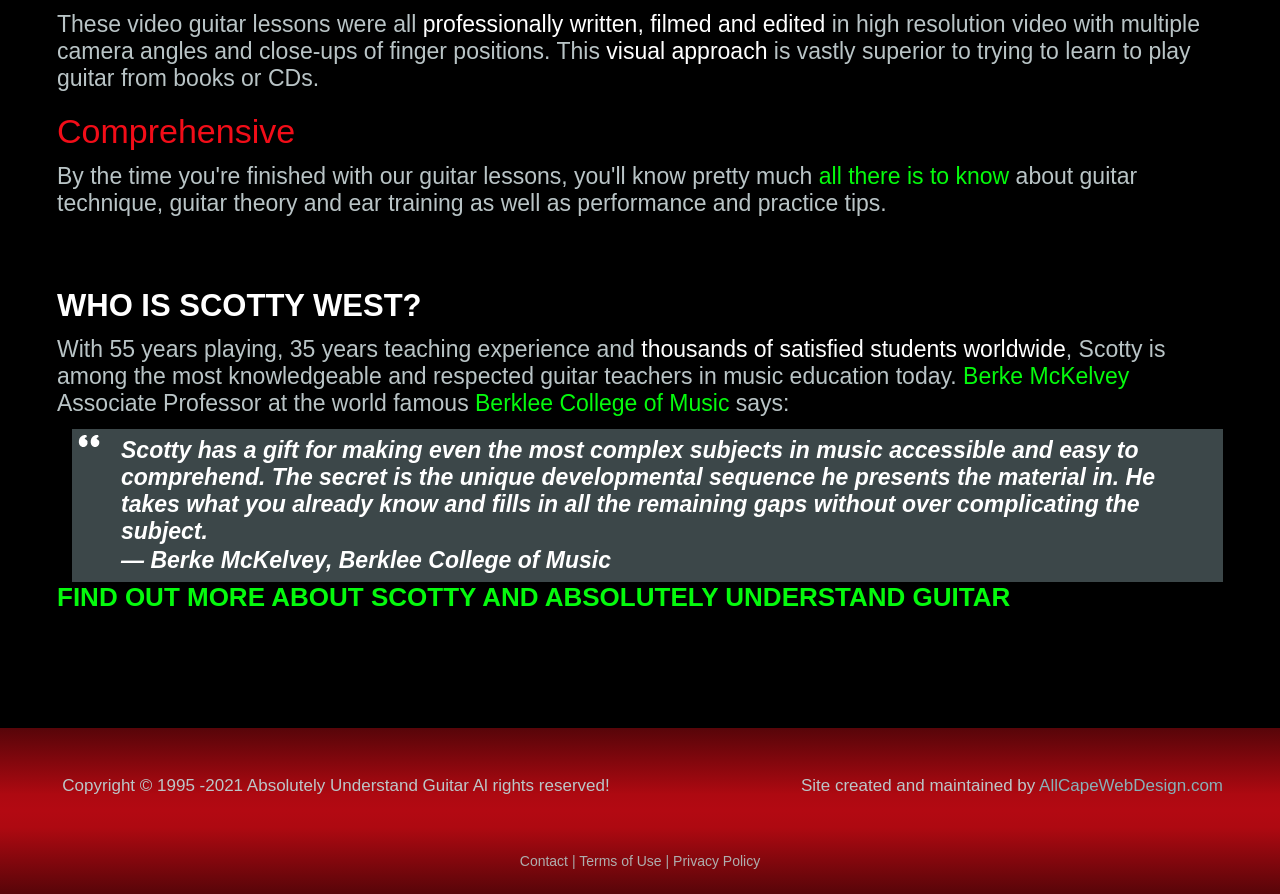Give a one-word or phrase response to the following question: What is the name of the college where Berke McKelvey is an Associate Professor?

Berklee College of Music